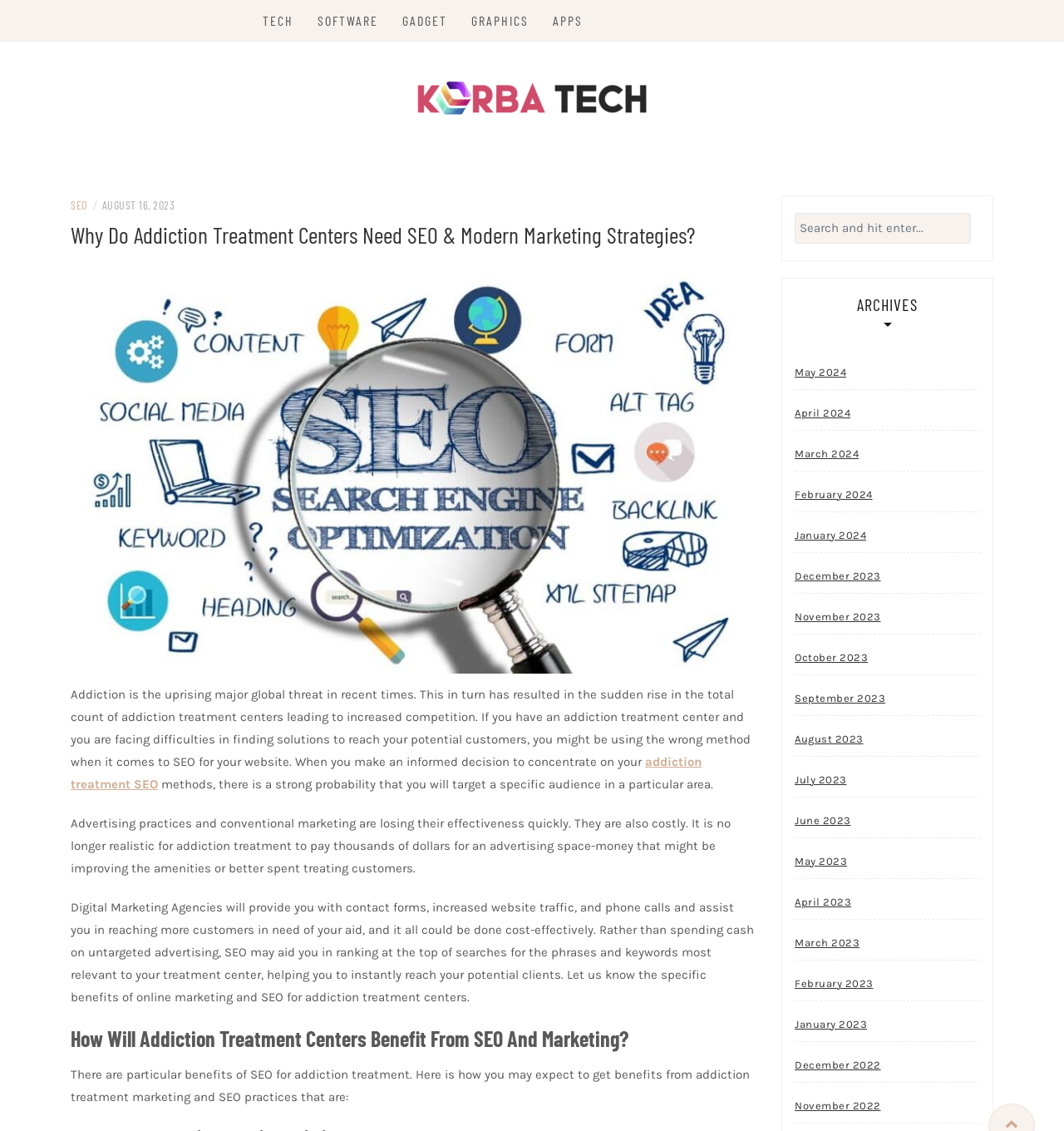What is the current date mentioned on the webpage?
Please provide a single word or phrase based on the screenshot.

August 16, 2023